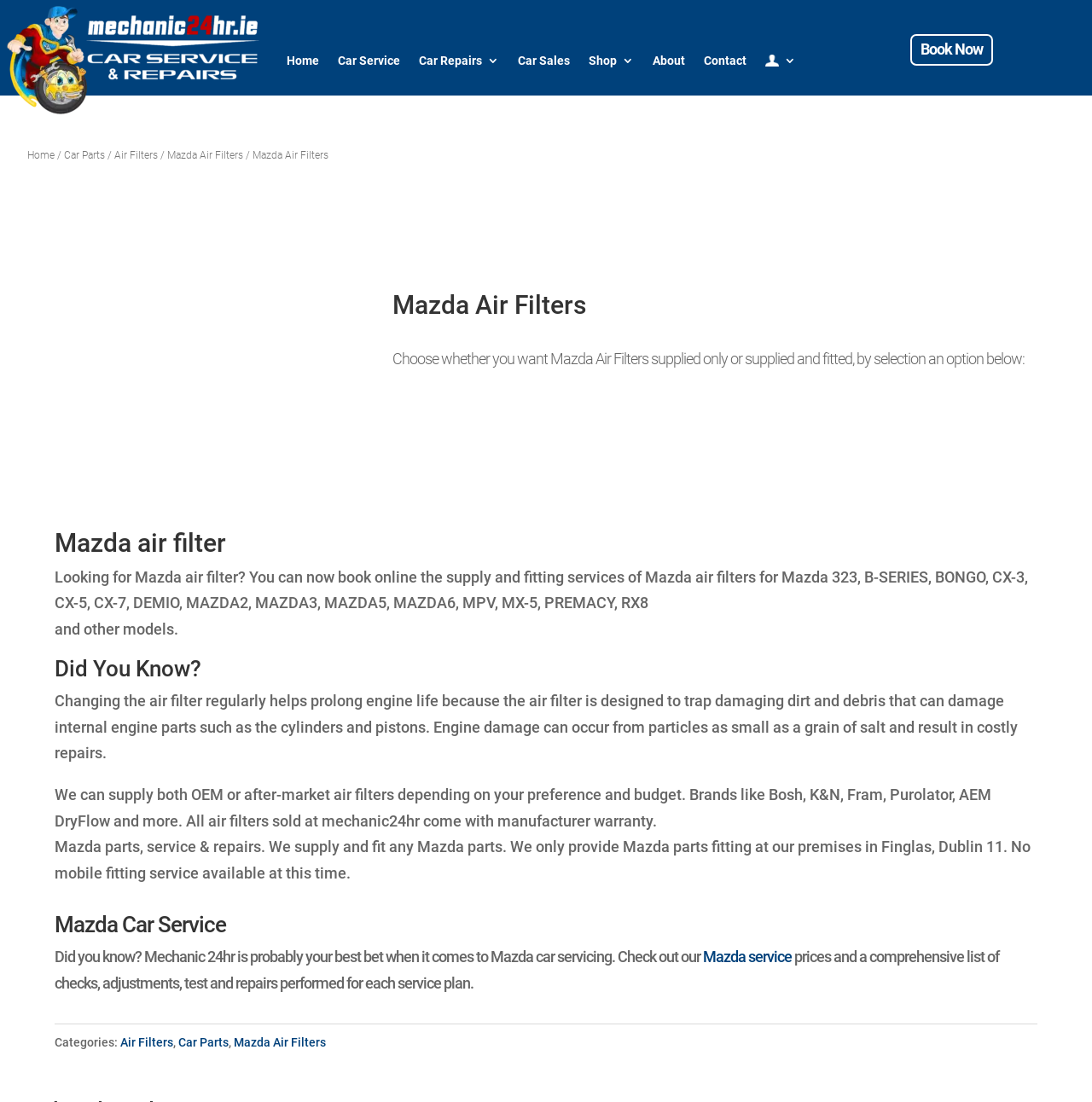Please specify the bounding box coordinates of the element that should be clicked to execute the given instruction: 'Check 'About' page'. Ensure the coordinates are four float numbers between 0 and 1, expressed as [left, top, right, bottom].

[0.598, 0.004, 0.628, 0.106]